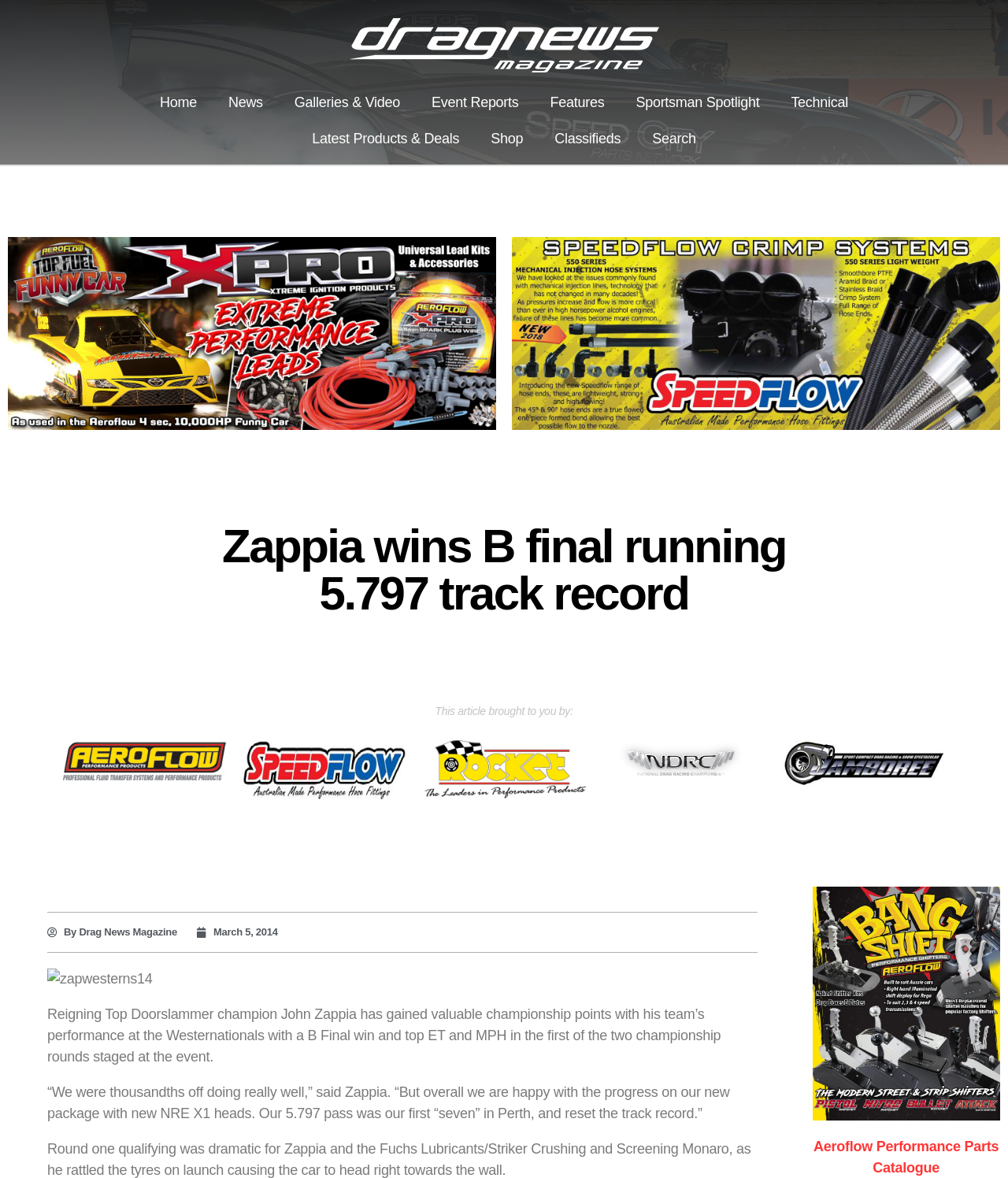Given the webpage screenshot, identify the bounding box of the UI element that matches this description: "Features".

[0.53, 0.072, 0.615, 0.102]